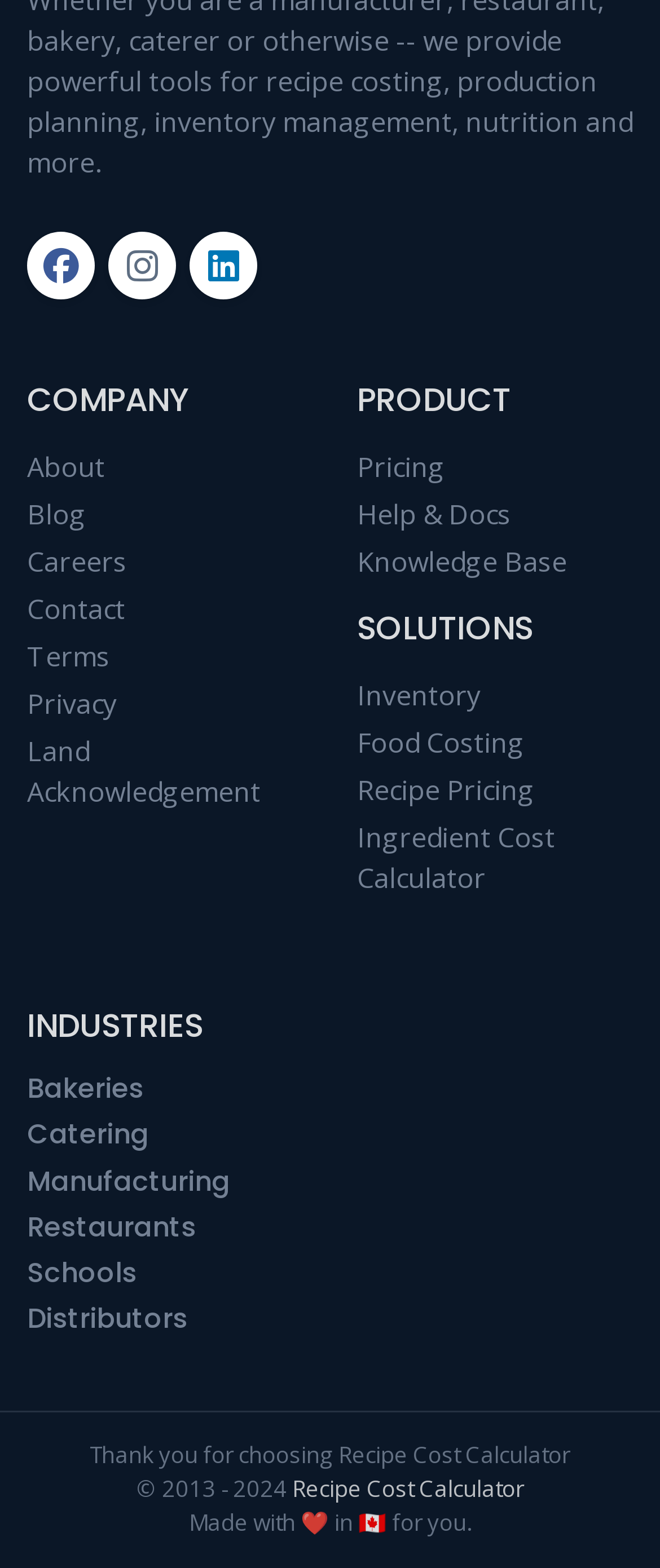Determine the bounding box coordinates of the clickable region to carry out the instruction: "Search by expertise, name or affiliation".

None